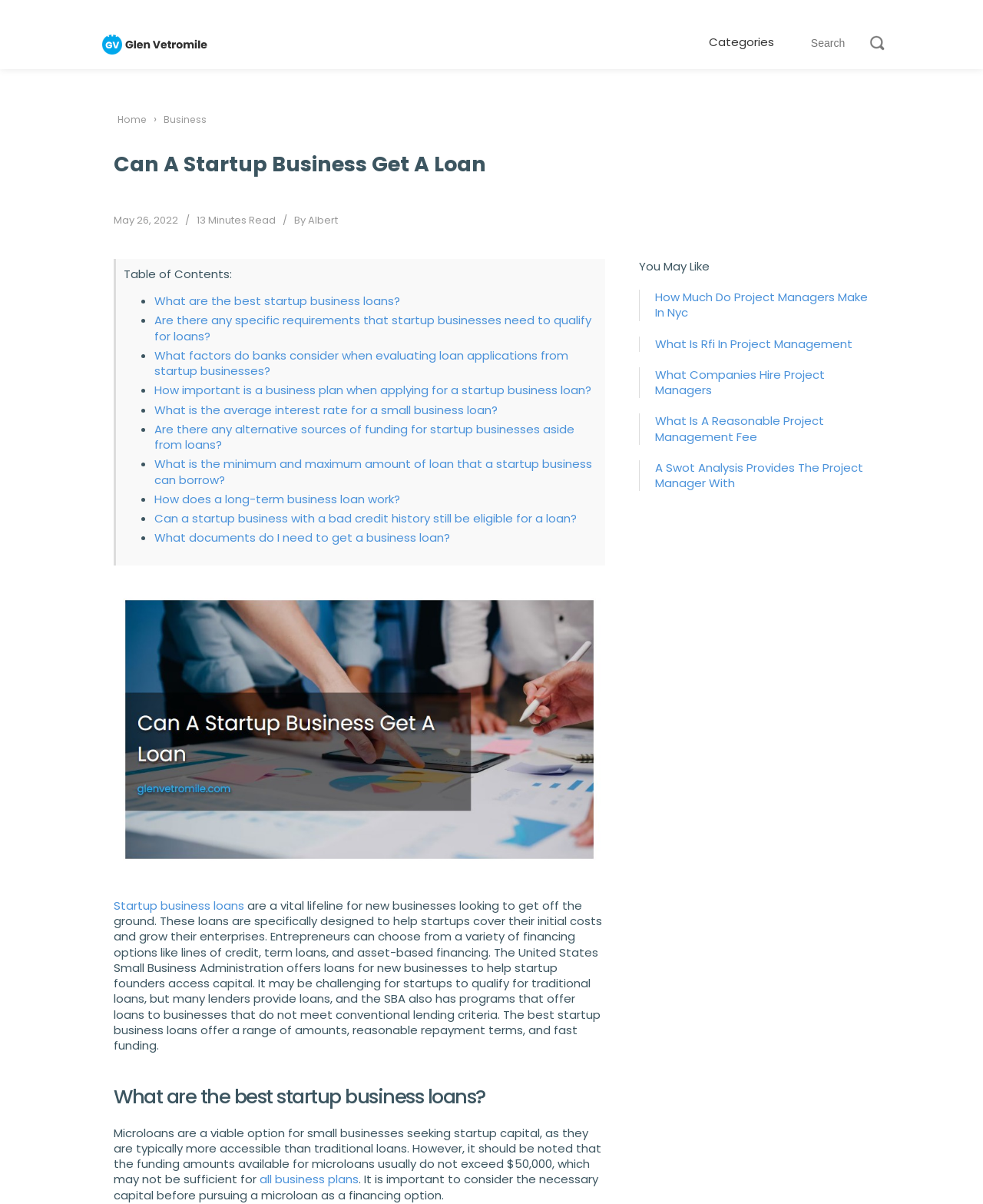Please mark the bounding box coordinates of the area that should be clicked to carry out the instruction: "Search for something".

[0.803, 0.028, 0.881, 0.042]